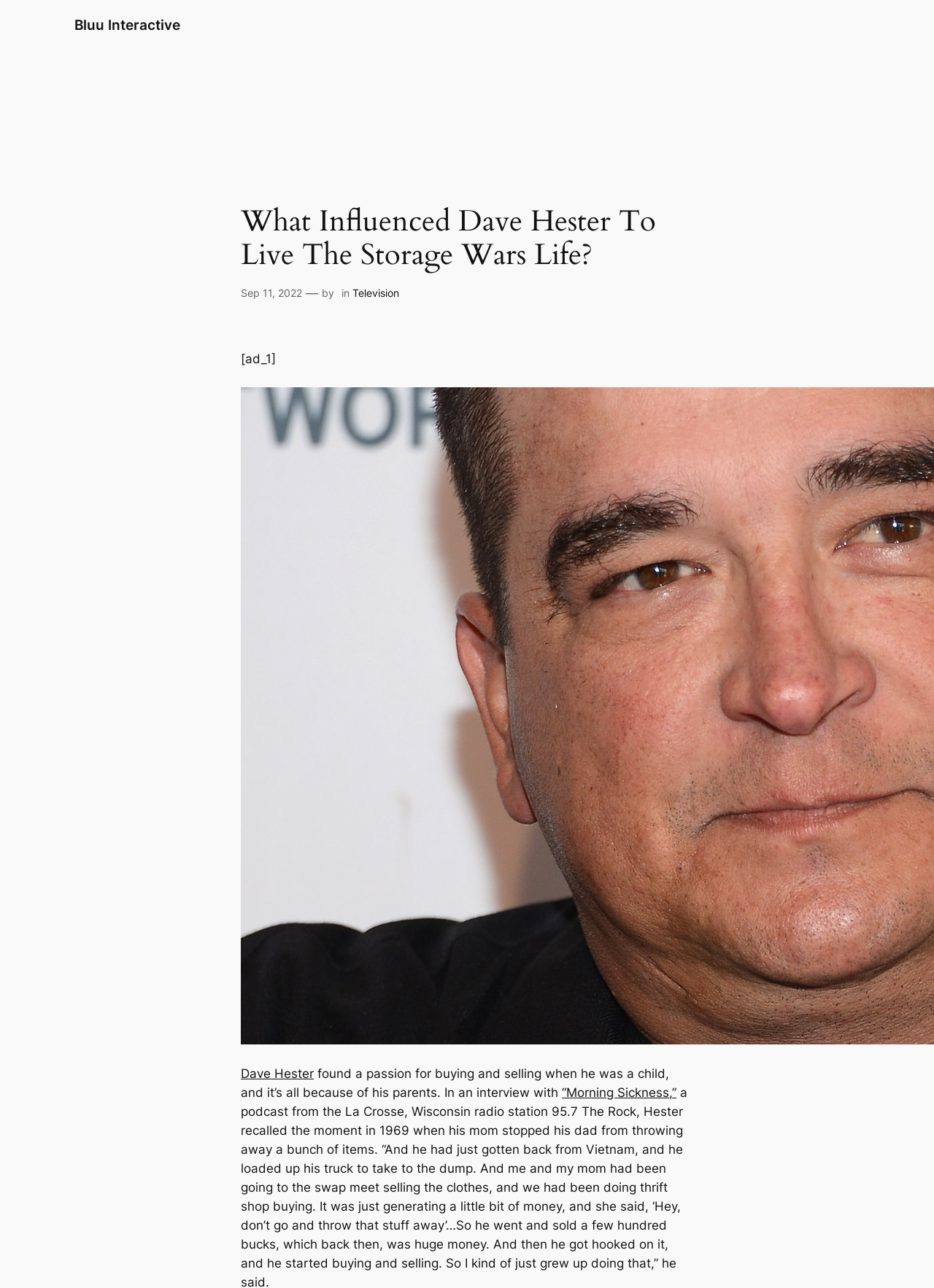Extract the primary header of the webpage and generate its text.

What Influenced Dave Hester To Live The Storage Wars Life?